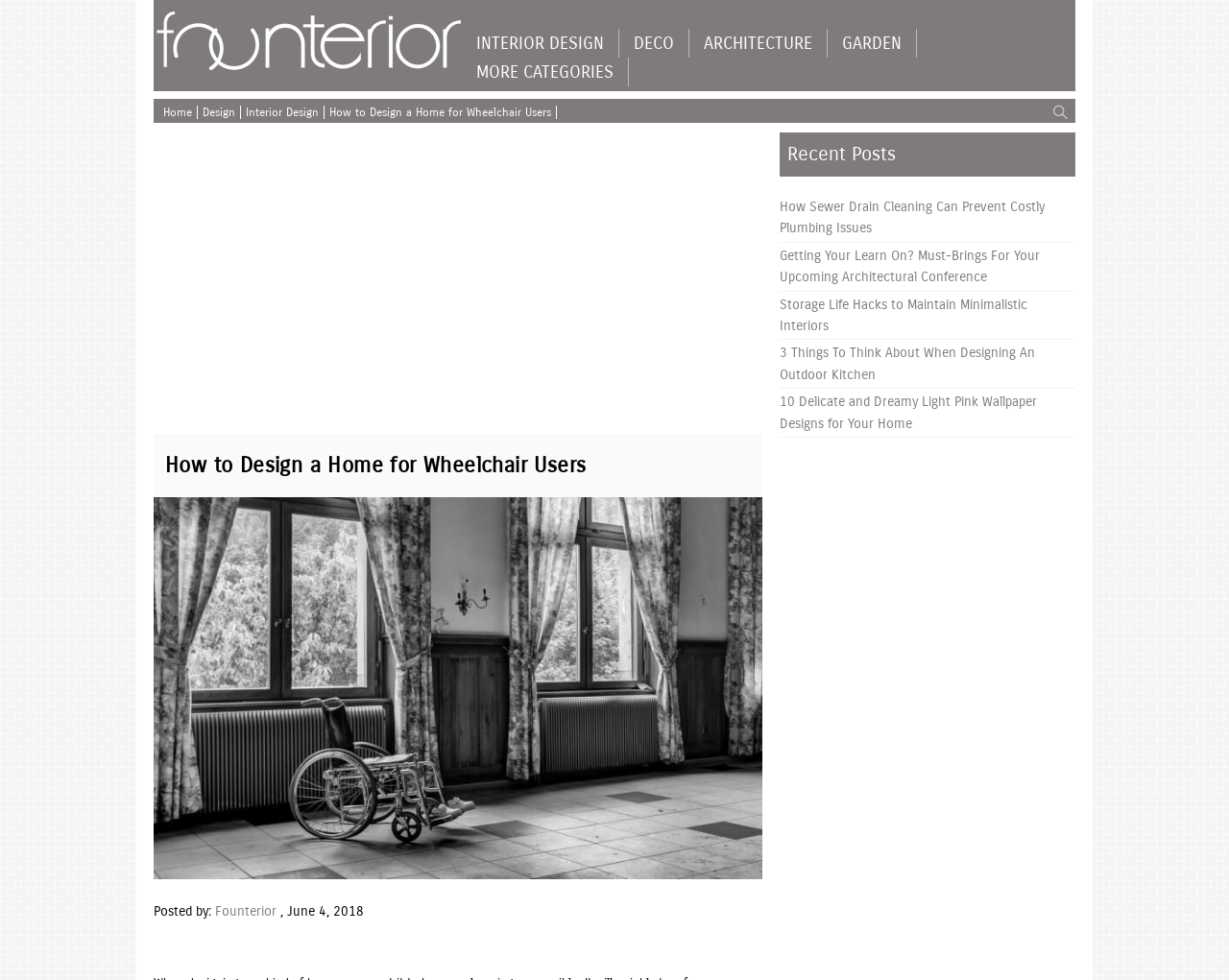Please determine the bounding box coordinates of the clickable area required to carry out the following instruction: "Click on the 'INTERIOR DESIGN' category". The coordinates must be four float numbers between 0 and 1, represented as [left, top, right, bottom].

[0.376, 0.029, 0.503, 0.059]